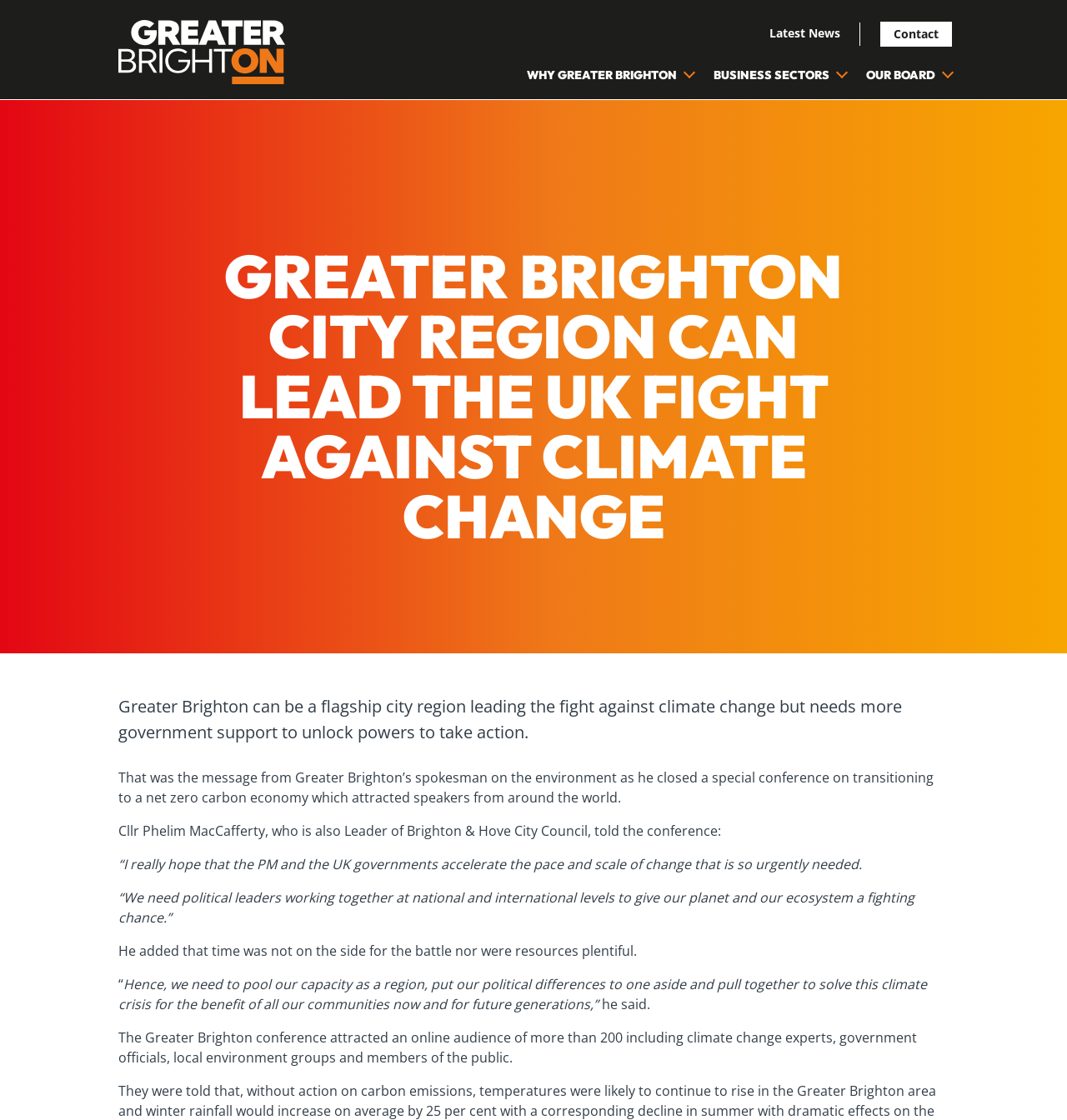How many people attended the Greater Brighton conference?
Please look at the screenshot and answer in one word or a short phrase.

More than 200